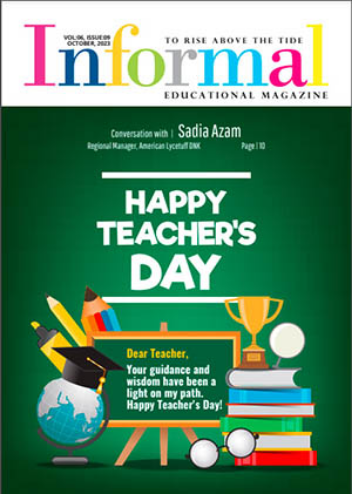Compose a detailed narrative for the image.

The image featured is the cover of the "Informal" educational magazine for October 2023, highlighting the theme of "Happy Teacher's Day." The cover prominently displays the magazine title in colorful, bold lettering at the top, underscoring its educational focus. Below the title, a heartfelt message acknowledges the contributions of teachers, stating, "Dear Teacher, your guidance and wisdom have been a light on my path. Happy Teacher's Day!" This message is creatively framed with visually appealing elements, including a trophy and a globe, symbolizing knowledge and achievement. The overall design conveys appreciation for educators while reflecting the magazine's objective to inspire and inform its readers. The issue number and date are also noted, indicating it is Volume 08, Issue 05, for October 2023.